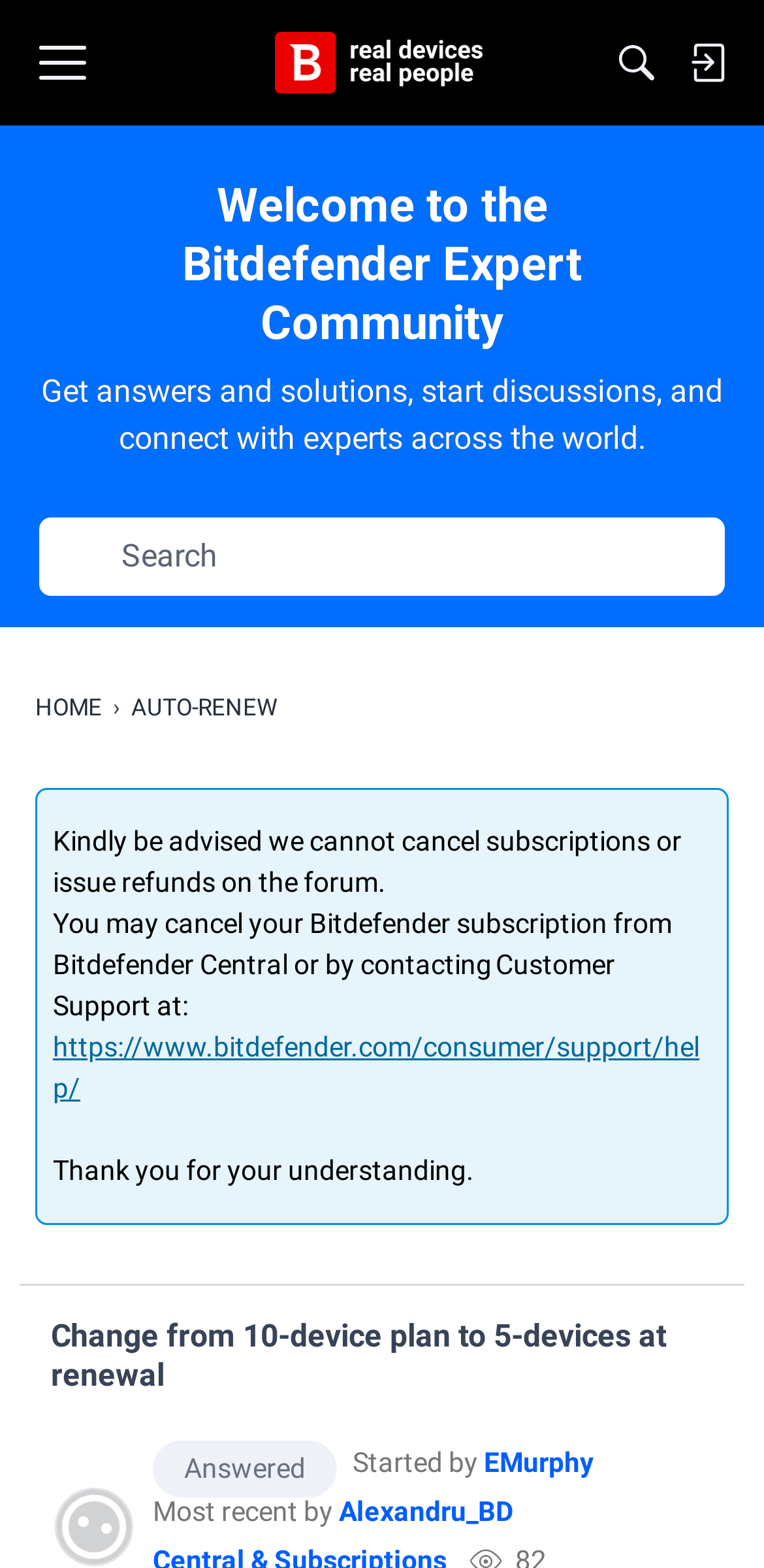Find the bounding box coordinates for the element described here: "parent_node: Menu title="Sign In"".

[0.879, 0.0, 0.972, 0.08]